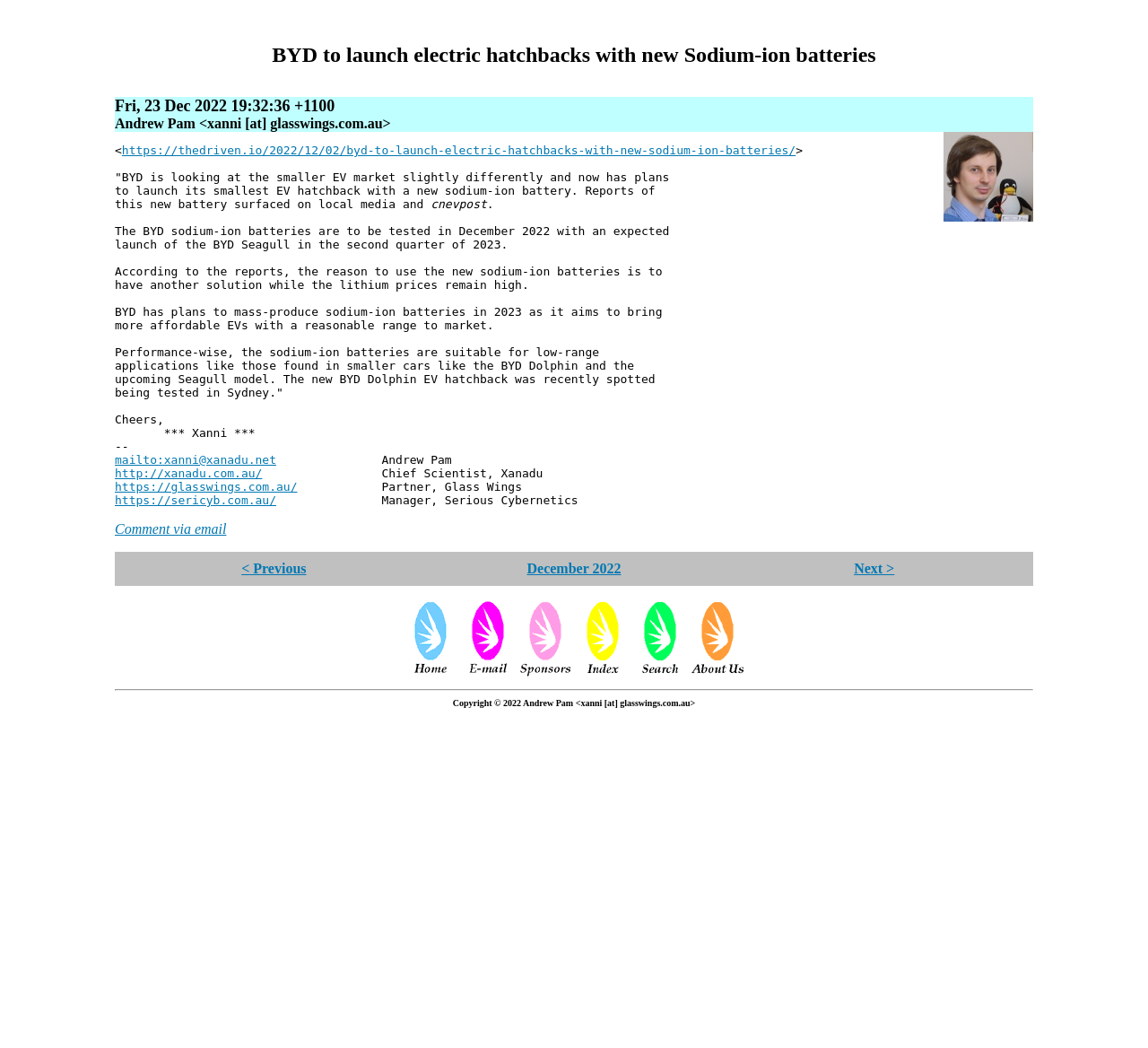Summarize the webpage with a detailed and informative caption.

This webpage appears to be a blog post or news article about BYD, a Chinese electric vehicle manufacturer, and its plans to launch electric hatchbacks with new sodium-ion batteries. 

At the top of the page, there is a heading that displays the title of the article, "BYD to launch electric hatchbacks with new Sodium-ion batteries", followed by the date and author information. Below the title, there is an image of the author, Andrew Pam.

The main content of the article is divided into several paragraphs, which discuss BYD's plans to launch its smallest EV hatchback with a new sodium-ion battery, the reasons behind this decision, and the expected performance of the battery. The text is arranged in a single column, with no clear sections or subheadings.

On the right side of the page, there is a column of links, including "Home", "E-Mail", "Sponsors", "Index", "Search", and "About Us", each accompanied by a small icon. These links are likely part of the website's navigation menu.

At the bottom of the page, there is a separator line, followed by a copyright notice that includes the author's name and email address.

There are also links to previous and next articles, as well as a link to comment via email, located at the bottom of the page.